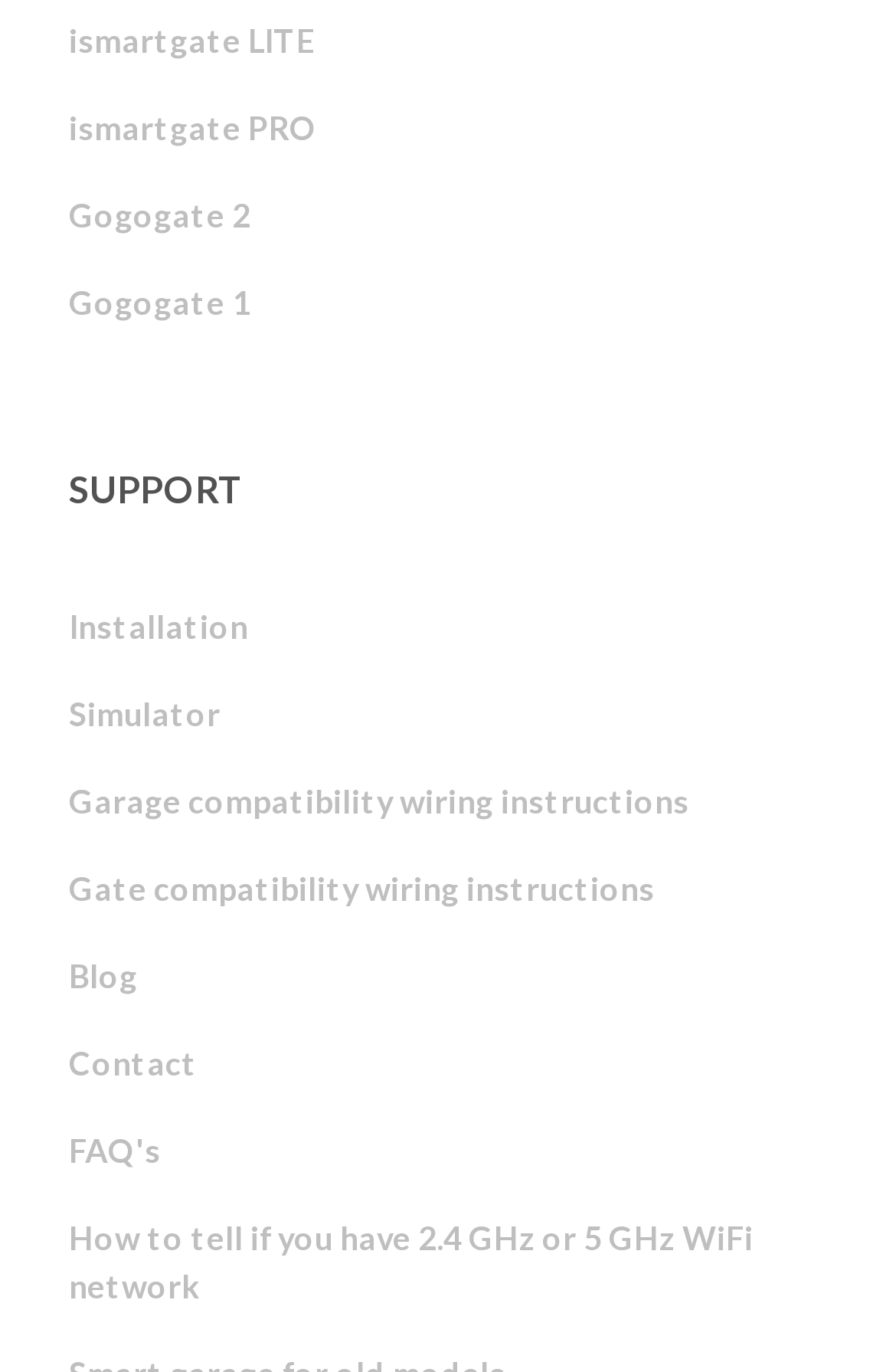Please identify the bounding box coordinates of the area that needs to be clicked to fulfill the following instruction: "go to ismartgate PRO."

[0.077, 0.062, 0.921, 0.125]